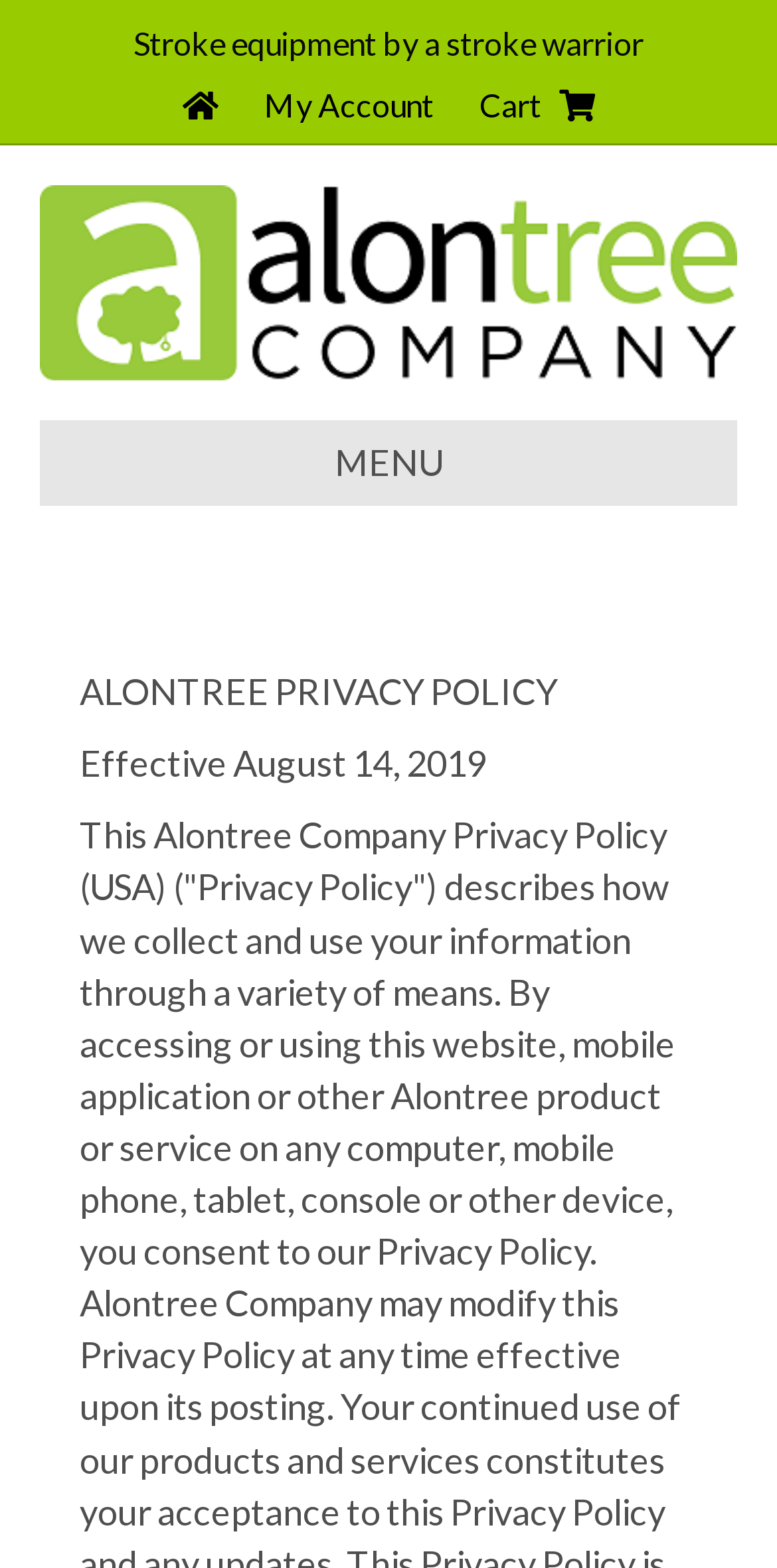What is the name of the company?
Analyze the image and provide a thorough answer to the question.

I found the company name by looking at the top-left corner of the webpage, where the logo and company name are usually placed. The image element with the text 'AlonTree Company' suggests that this is the company name.